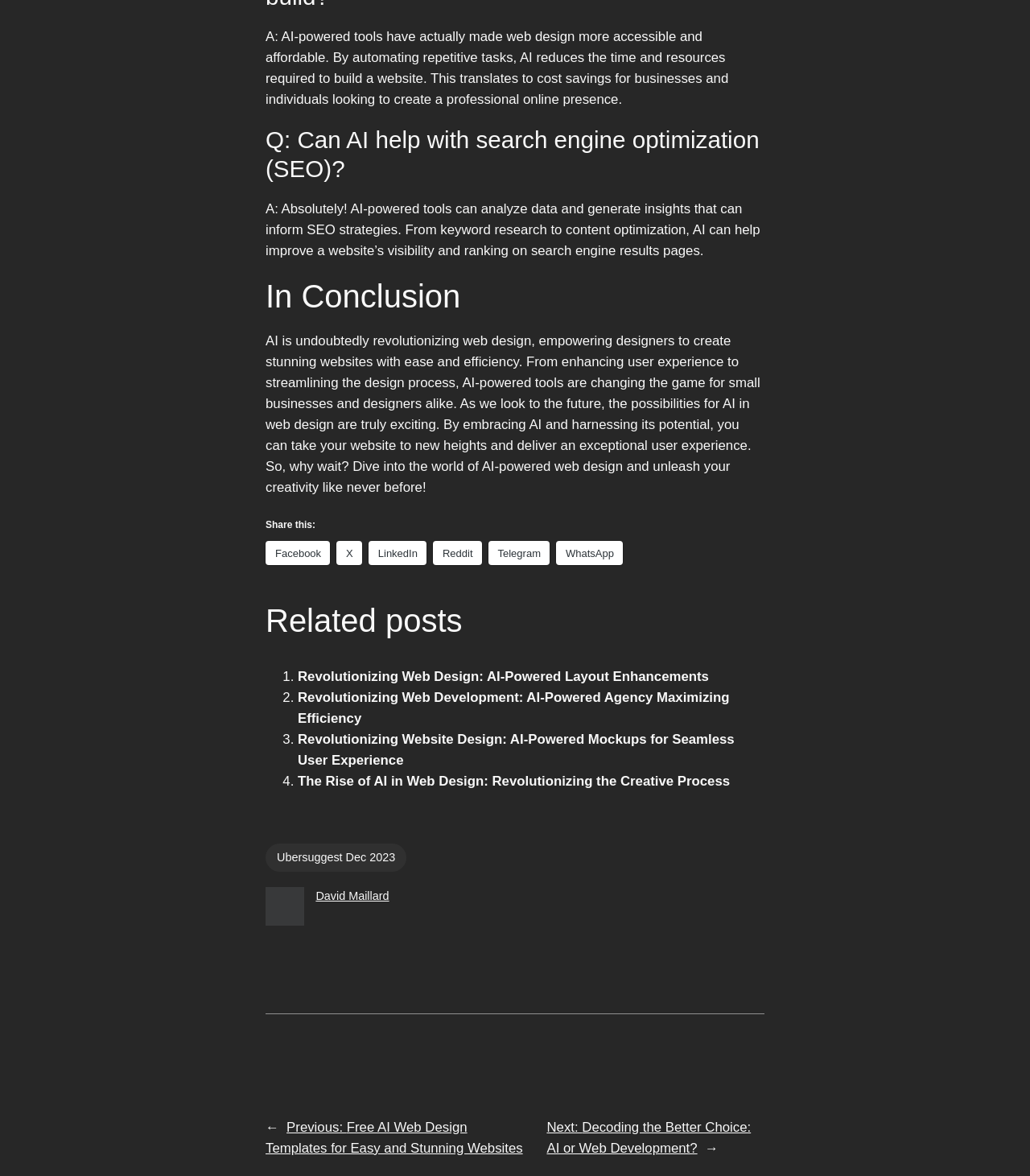What is the purpose of the 'Previous' and 'Next' links?
Give a thorough and detailed response to the question.

The 'Previous' and 'Next' links at the bottom of the webpage allow users to navigate between articles, with the 'Previous' link leading to an article titled 'Free AI Web Design Templates for Easy and Stunning Websites' and the 'Next' link leading to an article titled 'Decoding the Better Choice: AI or Web Development?'